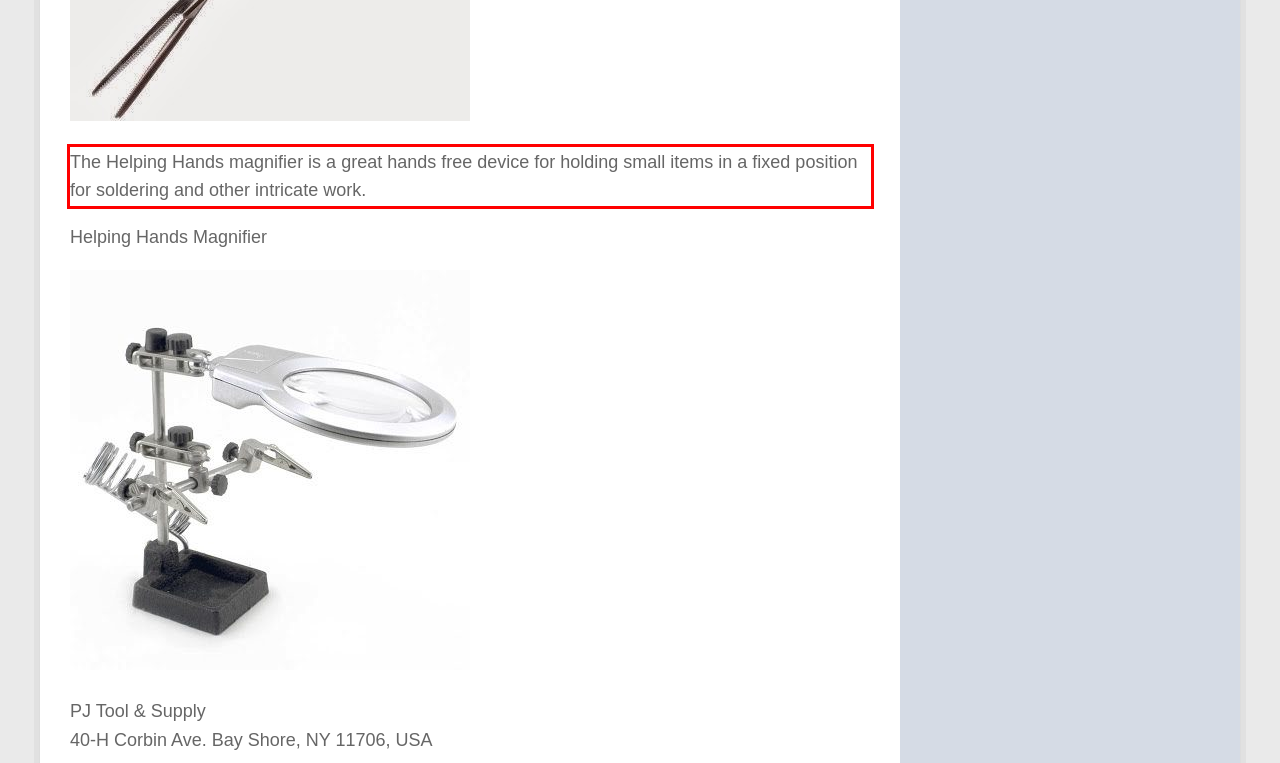Within the screenshot of the webpage, there is a red rectangle. Please recognize and generate the text content inside this red bounding box.

The Helping Hands magnifier is a great hands free device for holding small items in a fixed position for soldering and other intricate work.